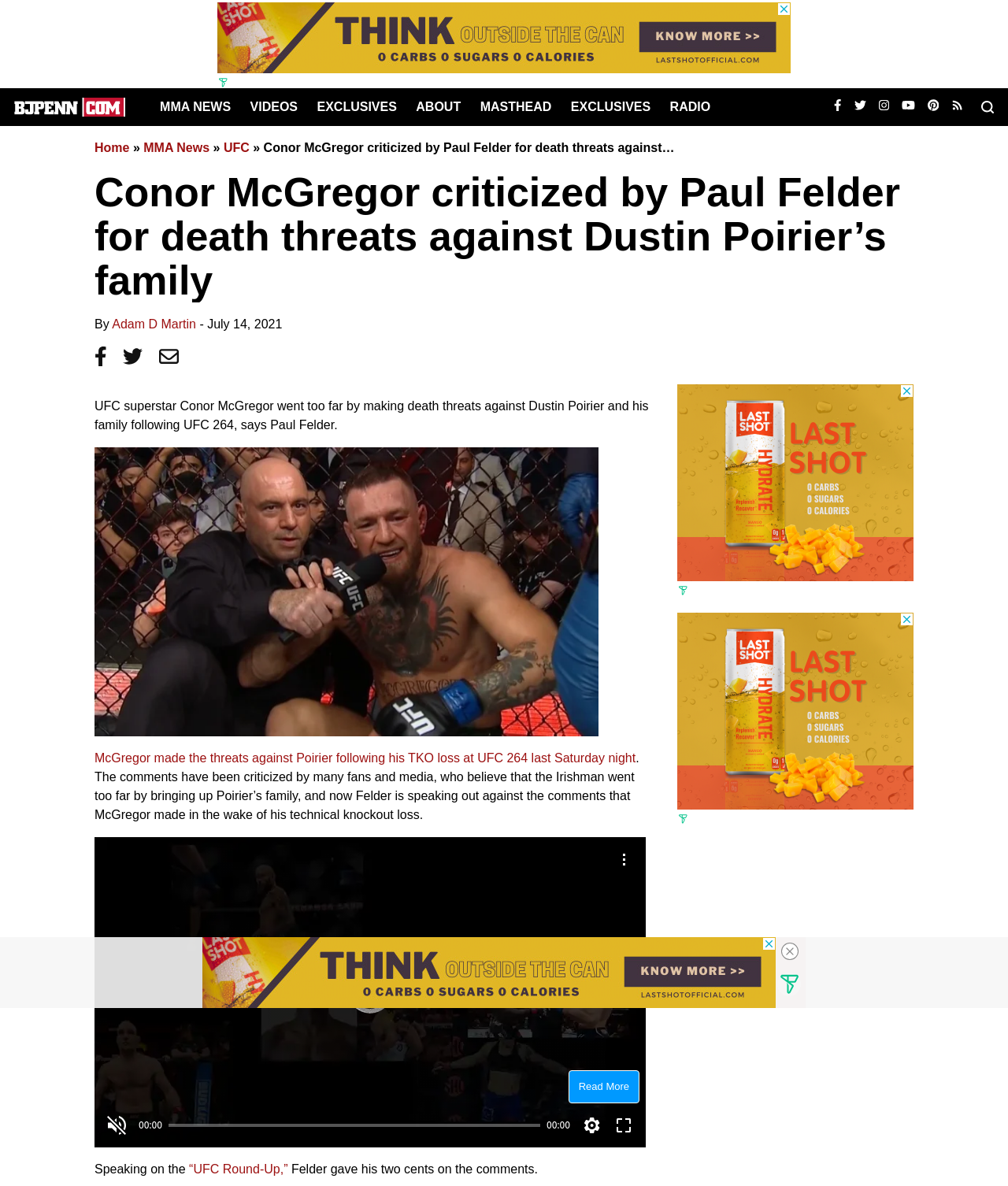Determine the bounding box coordinates for the area that should be clicked to carry out the following instruction: "Click the 'Home' link".

[0.012, 0.074, 0.126, 0.106]